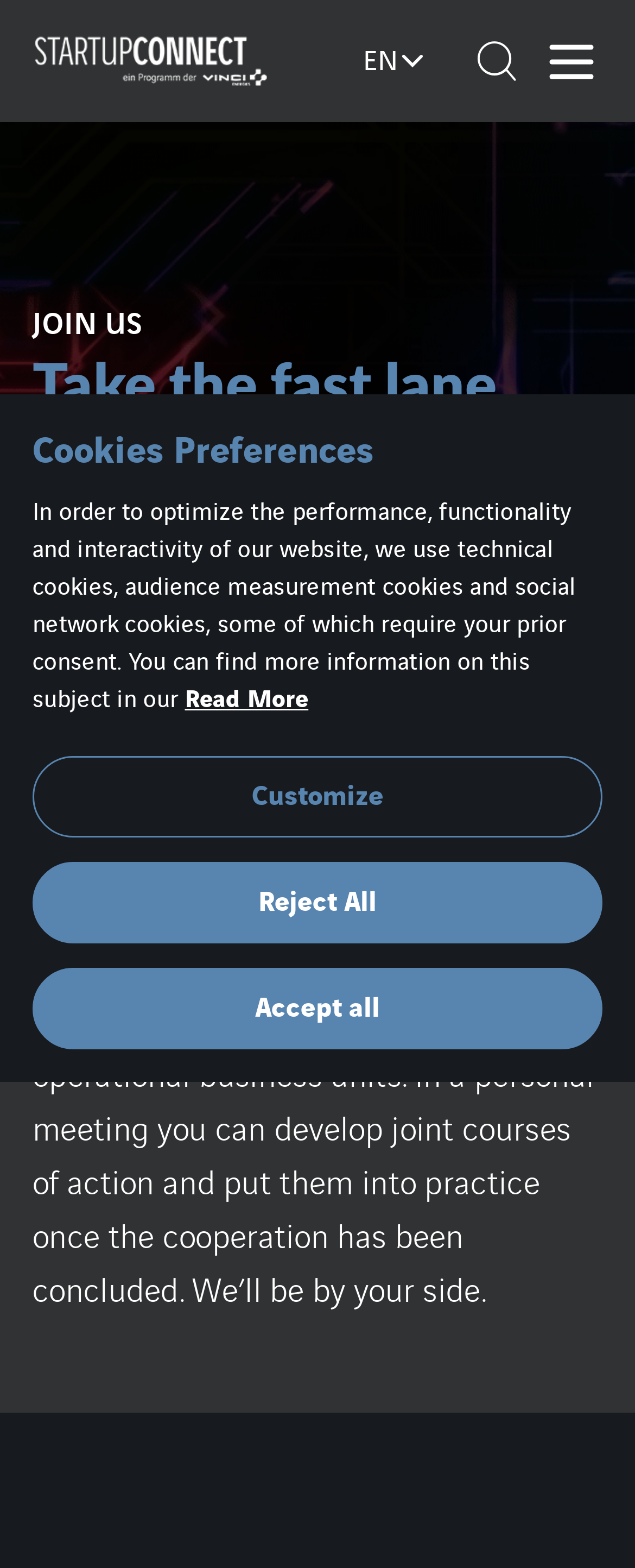Determine the bounding box coordinates of the area to click in order to meet this instruction: "Click the logo".

[0.051, 0.017, 0.426, 0.061]